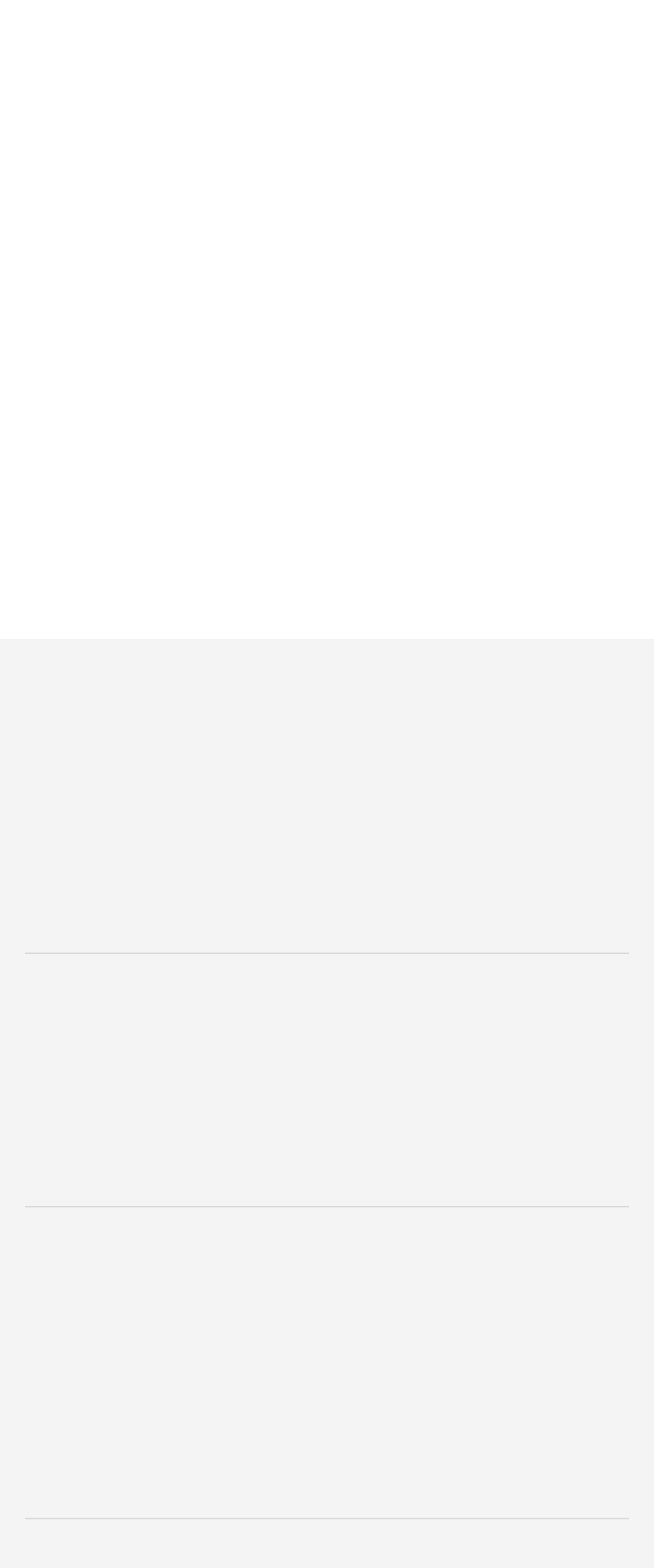Find and provide the bounding box coordinates for the UI element described here: "Terms and Conditions". The coordinates should be given as four float numbers between 0 and 1: [left, top, right, bottom].

[0.038, 0.888, 0.962, 0.926]